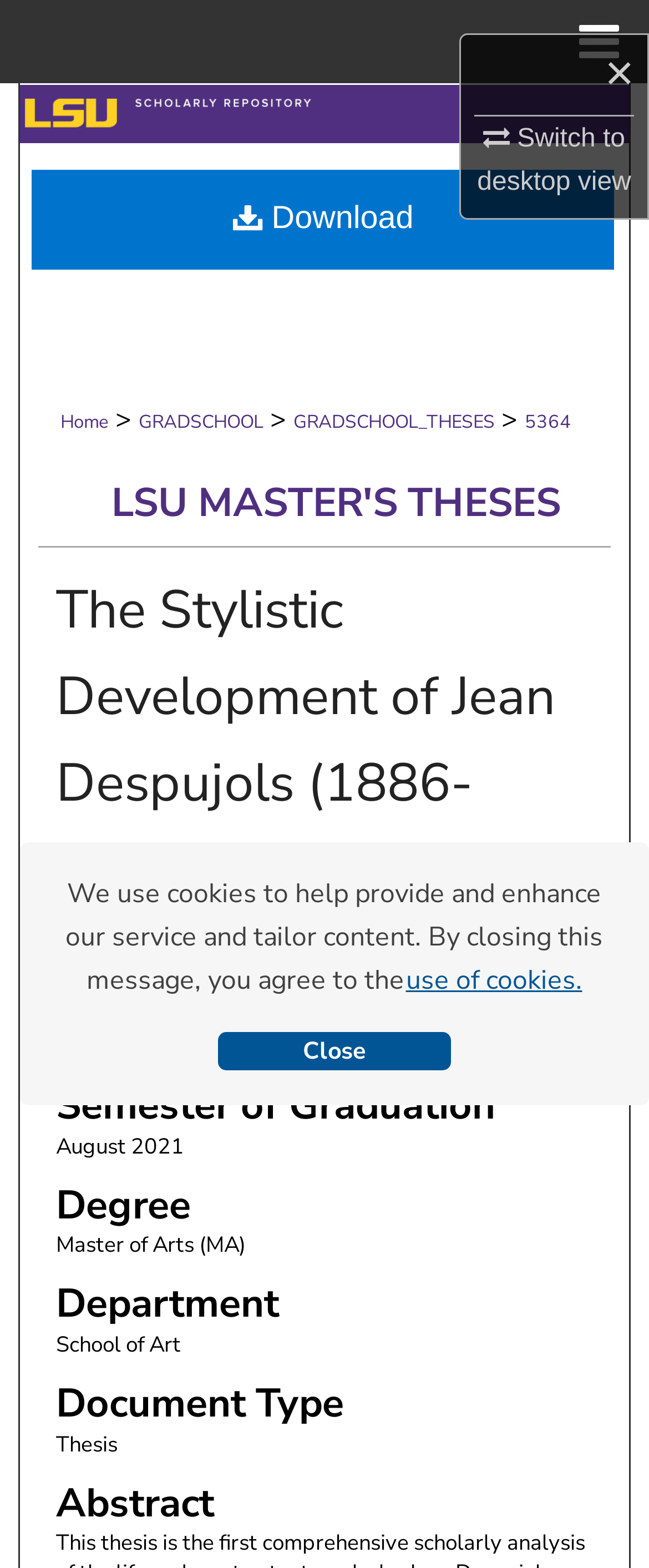Provide a comprehensive description of the webpage.

This webpage is a scholarly thesis titled "The Stylistic Development of Jean Despujols (1886-1965)" by Kelly M. Ward. At the top, there is a cookie consent dialog with a message about using cookies to enhance the service and tailor content. Below the dialog, there are several links, including "×" to close the dialog, "Switch to desktop view", "≡ Menu", and "LSU Scholarly Repository" with an accompanying image.

On the left side, there is a hidden menu with links to "Home", "Search", "Browse Collections", "My Account", "About", and "DC Network Digital Commons Network™". Above the thesis title, there is a breadcrumb navigation with links to "Home", "GRADSCHOOL", "GRADSCHOOL_THESES", and "5364".

The main content of the webpage is divided into sections, each with a heading. The sections include "LSU MASTER'S THESES", "The Stylistic Development of Jean Despujols (1886-1965)", "Author", "Semester of Graduation", "Degree", "Department", "Document Type", and "Abstract". Each section has relevant information, such as the author's name, semester of graduation, degree, department, and document type. The abstract section has a link to download the thesis.

There are 7 headings and 14 links on the webpage, with 2 buttons and 5 static text elements. The layout is organized, with clear headings and concise text, making it easy to navigate and find relevant information.